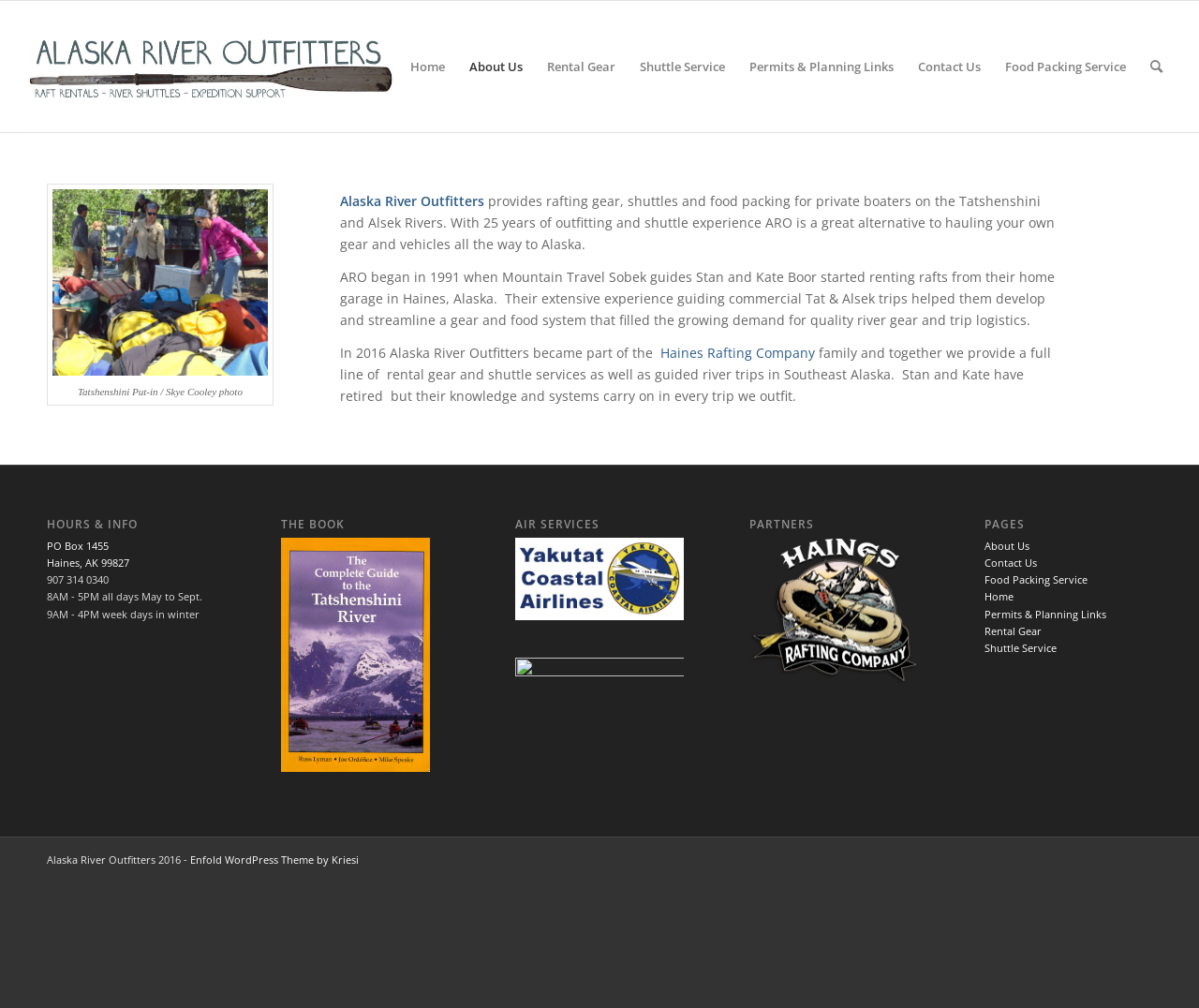Locate the coordinates of the bounding box for the clickable region that fulfills this instruction: "Get more information about Food Packing Service".

[0.828, 0.001, 0.95, 0.131]